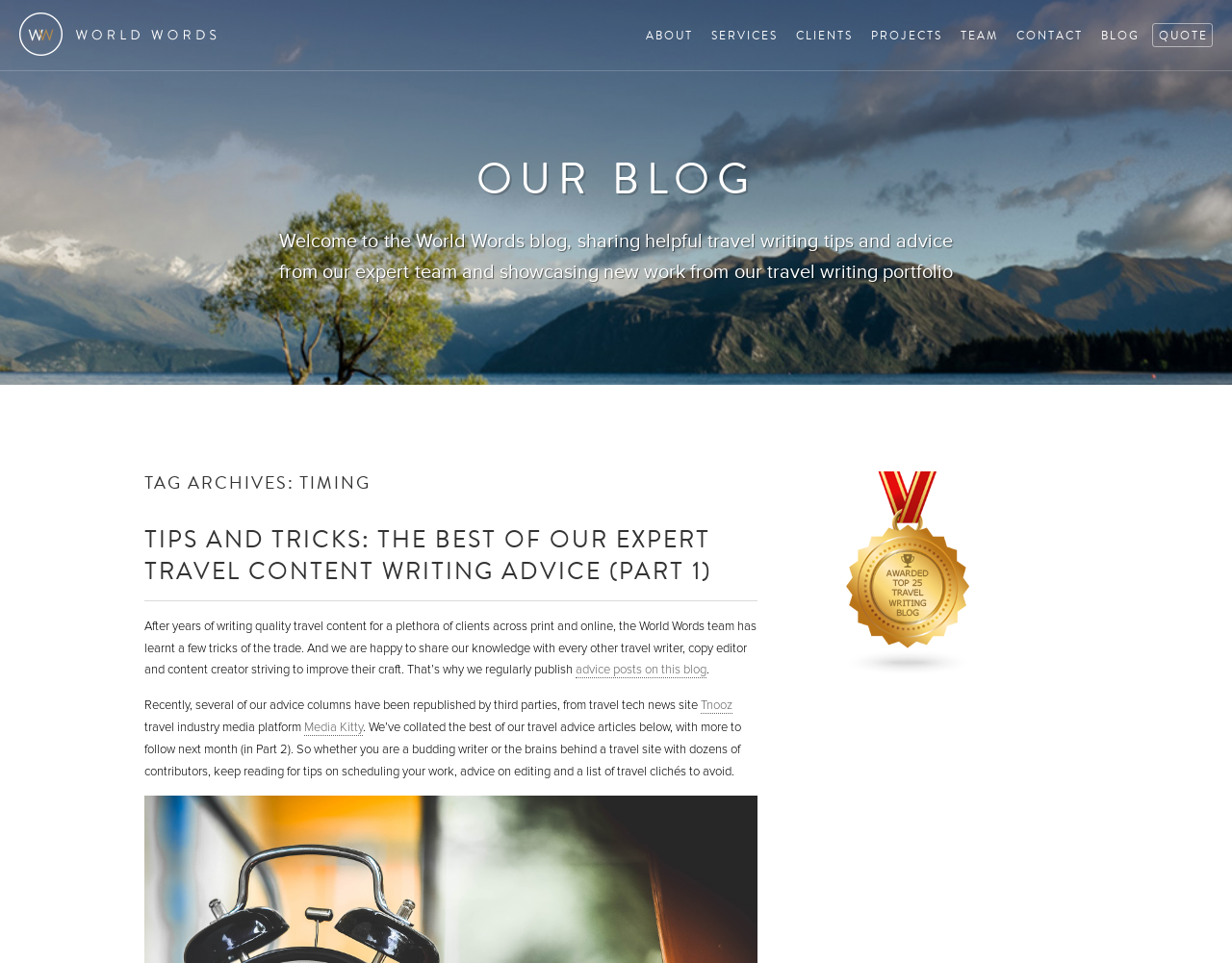Identify the bounding box coordinates for the UI element mentioned here: "Wix.com". Provide the coordinates as four float values between 0 and 1, i.e., [left, top, right, bottom].

None